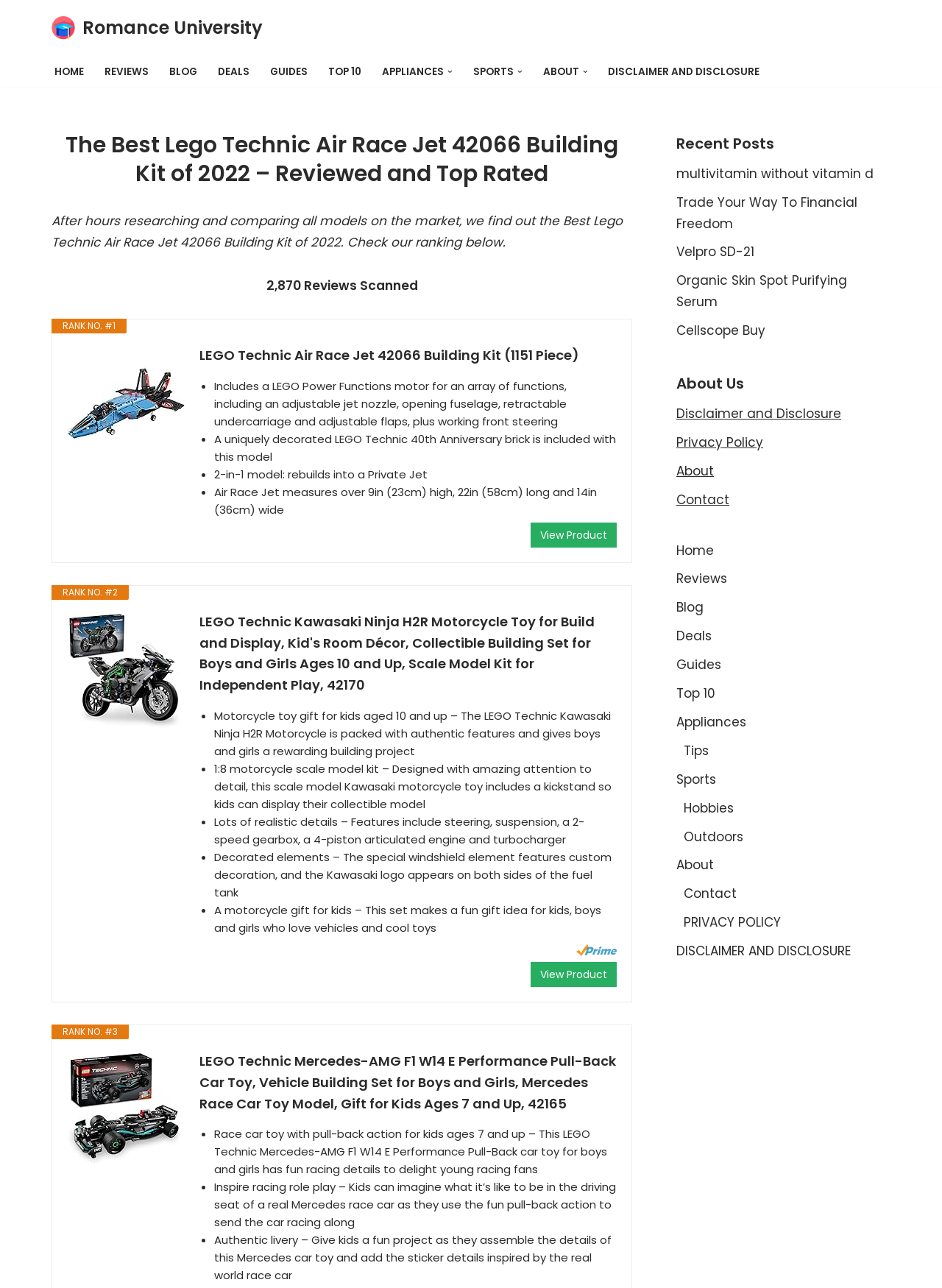Give the bounding box coordinates for the element described as: "Reviews".

[0.718, 0.443, 0.772, 0.456]